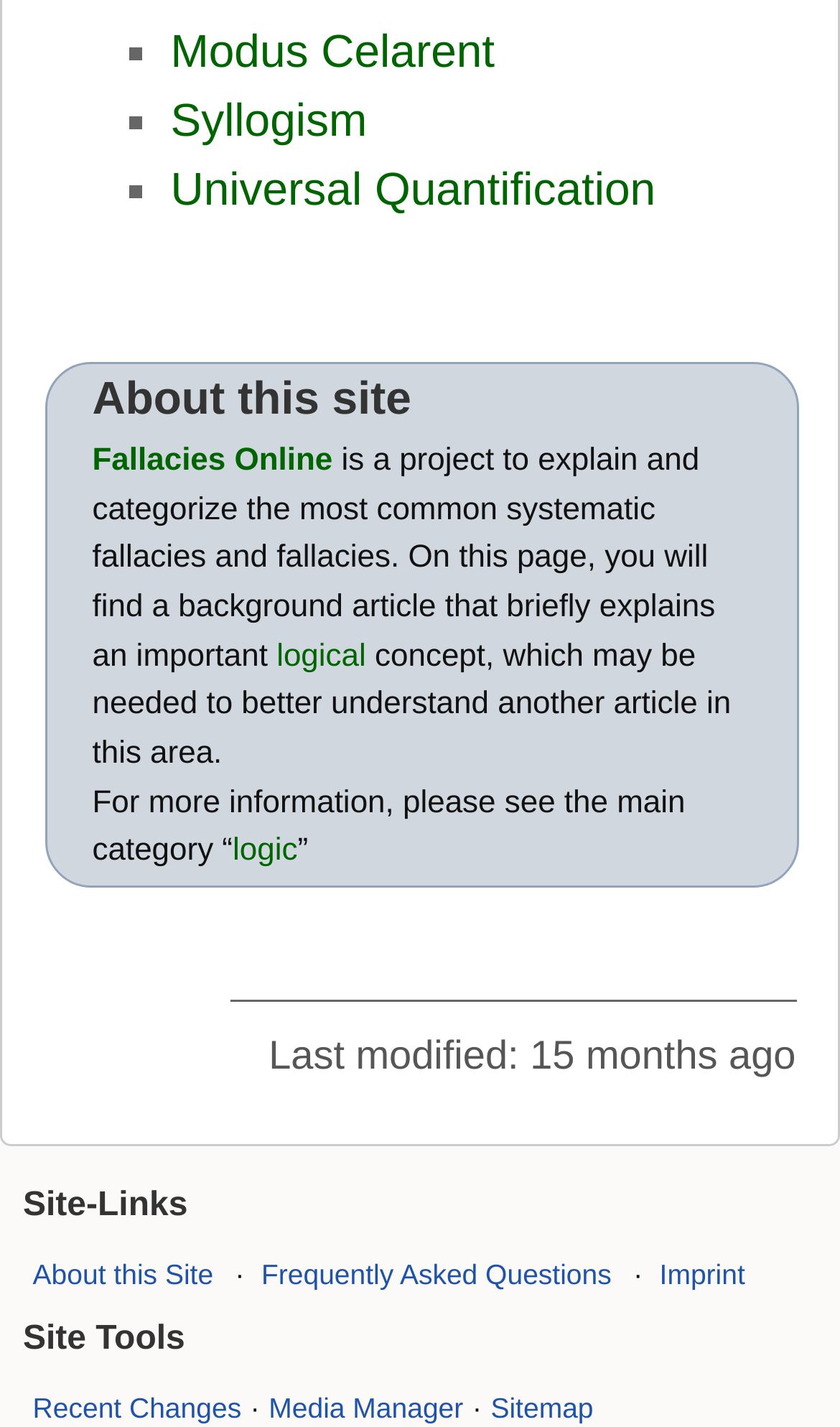Locate the bounding box coordinates of the element that should be clicked to execute the following instruction: "Check recent changes".

[0.039, 0.976, 0.287, 0.999]